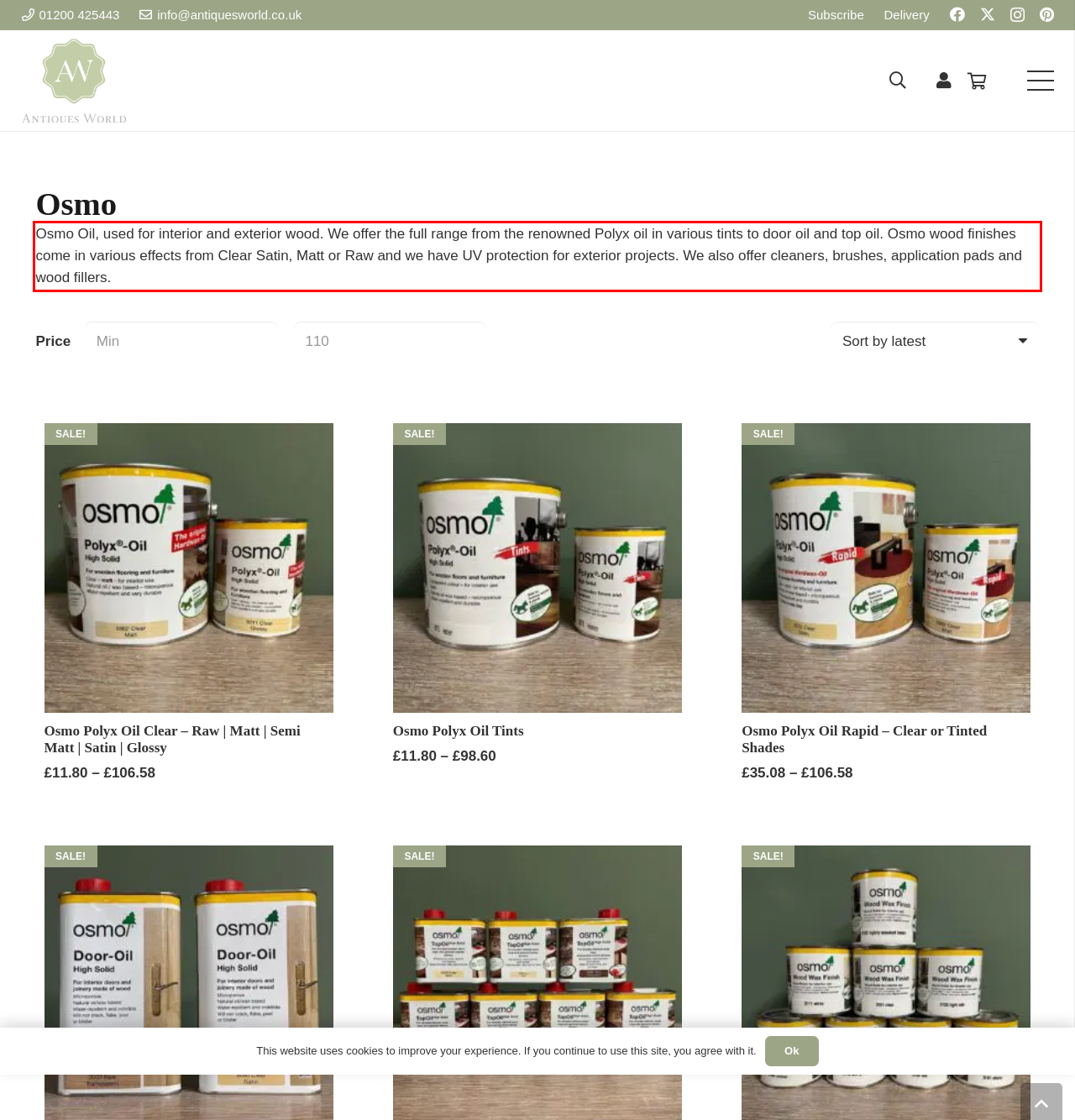Please look at the screenshot provided and find the red bounding box. Extract the text content contained within this bounding box.

Osmo Oil, used for interior and exterior wood. We offer the full range from the renowned Polyx oil in various tints to door oil and top oil. Osmo wood finishes come in various effects from Clear Satin, Matt or Raw and we have UV protection for exterior projects. We also offer cleaners, brushes, application pads and wood fillers.